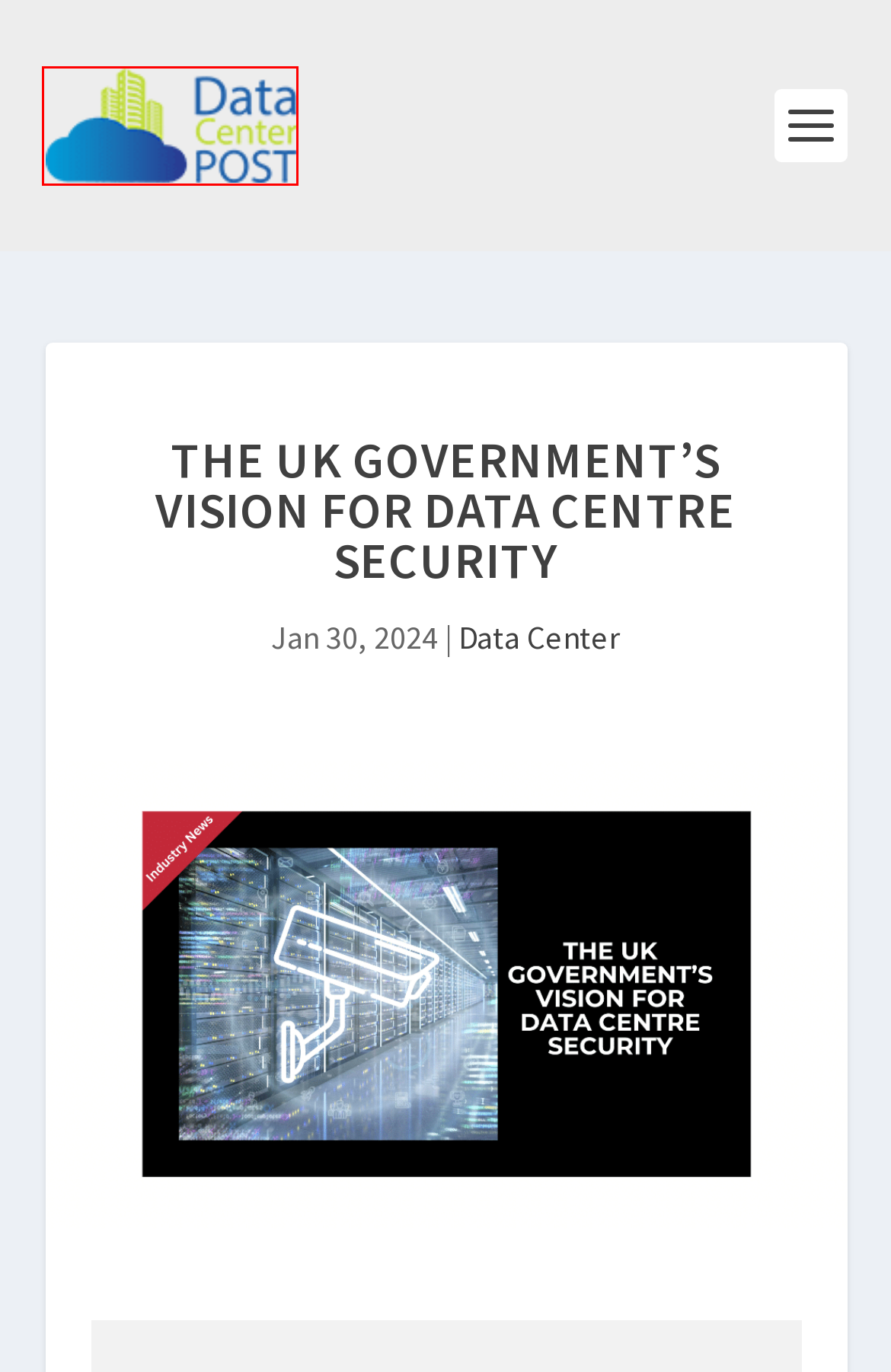Given a screenshot of a webpage with a red bounding box highlighting a UI element, determine which webpage description best matches the new webpage that appears after clicking the highlighted element. Here are the candidates:
A. The UK Government’s Vision for Data Centre Security - Datalec UK
B. UK government announcement | Data Center POST
C. International Marketing & Media Relations Solutions
D. data centres | Data Center POST
E. Data Center Industry Challenges: Conversations from Data Center World 2024 | Data Center POST
F. Web Design Houston TX, Akron Ohio/Canton Ohio | Studio1337
G. Data Center | Data Center POST
H. Data Center POST | Data Center POST News

H